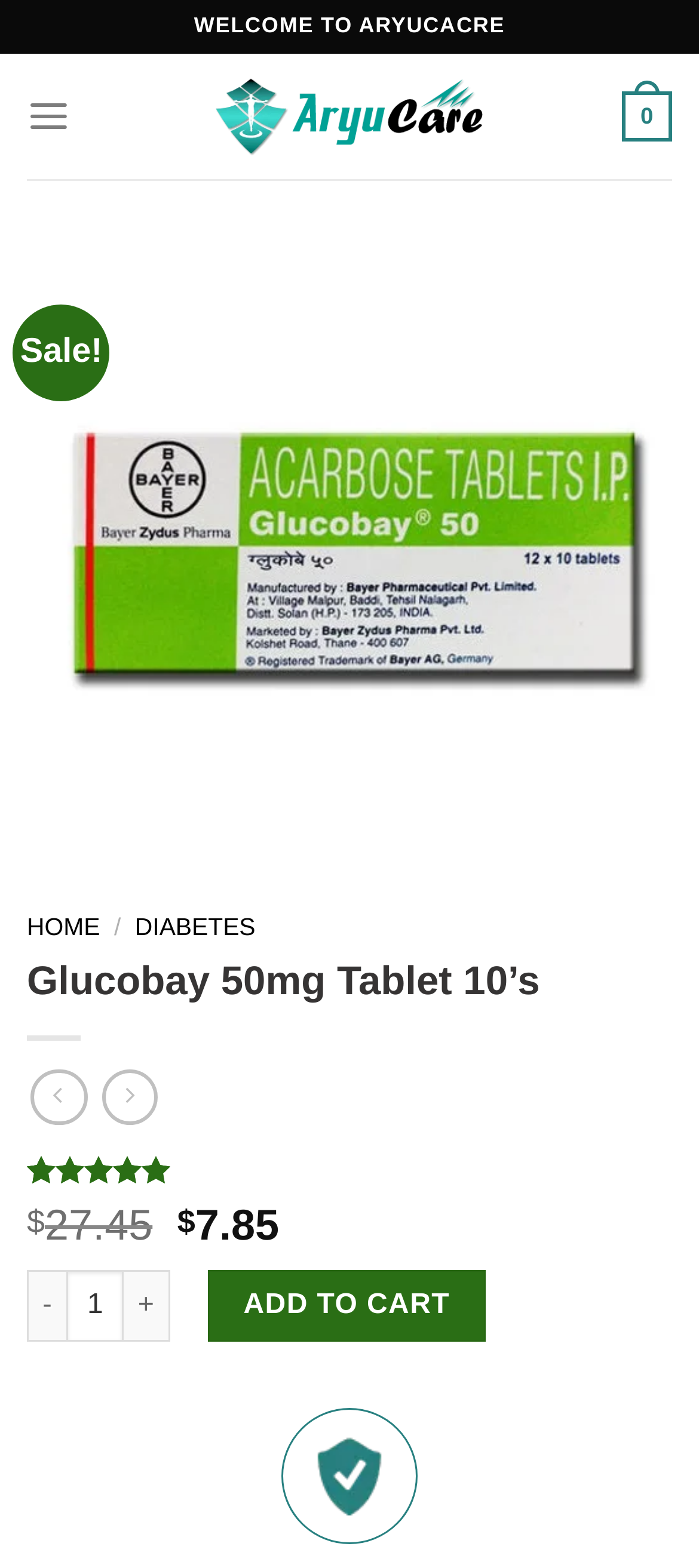Determine the bounding box coordinates of the target area to click to execute the following instruction: "Add the product to cart."

[0.296, 0.81, 0.695, 0.856]